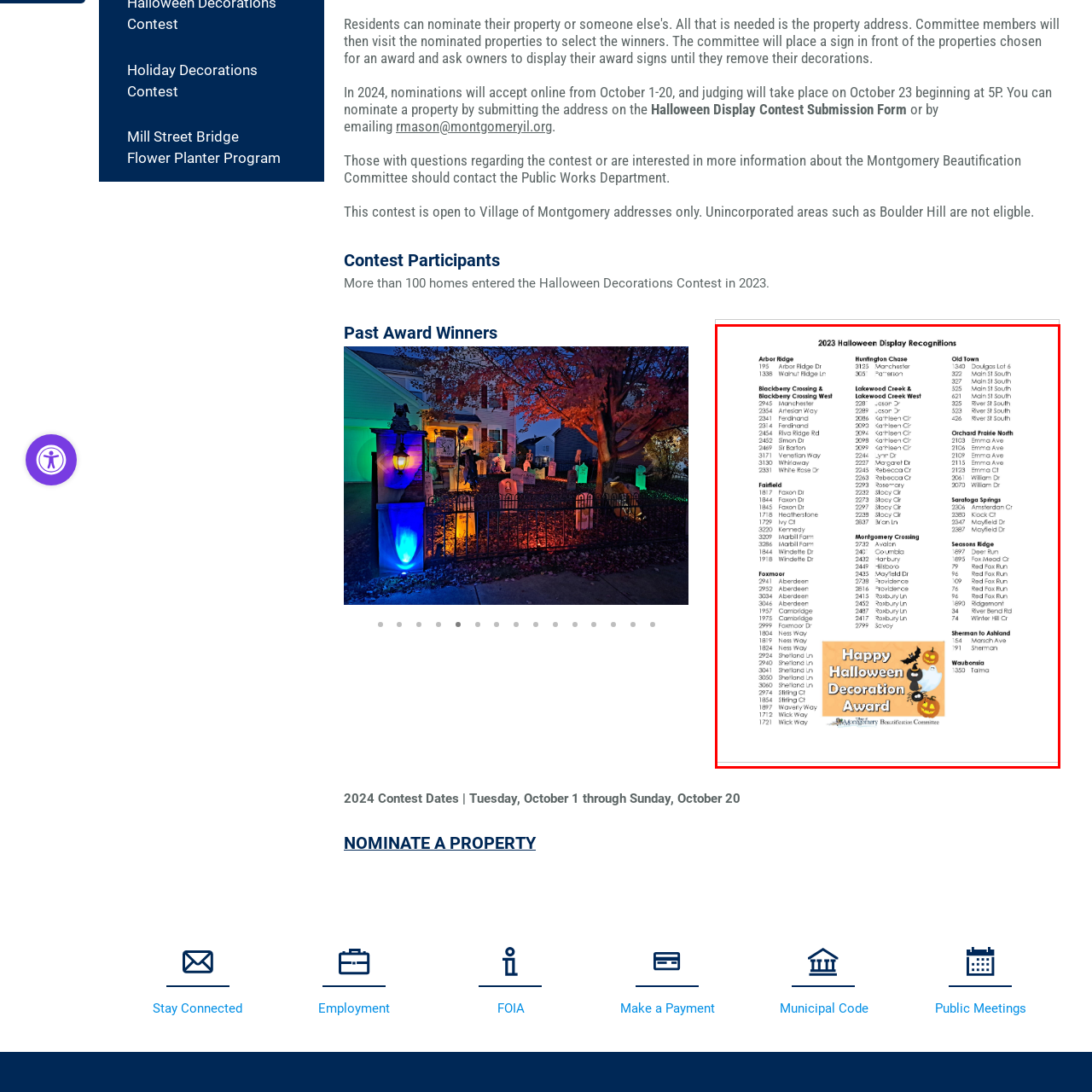Describe meticulously the scene encapsulated by the red boundary in the image.

The image titled "2023 Halloween Display Recognitions" features a list highlighting homes in the Village of Montgomery recognized for their exceptional Halloween decorations. It includes addresses from various neighborhoods like Arbor Ridge, Blackberry Crossing, Huntington Chase, and more. Each location is paired with its corresponding street address, showcasing the community's festive spirit. The bottom of the image is adorned with a decorative banner stating "Happy Halloween Decoration Award," emphasizing the celebratory nature of the event organized by the Montgomery Beautification Committee. This visual serves to honor the creativity and effort of local residents in decorating their properties for Halloween, fostering community pride and engagement.